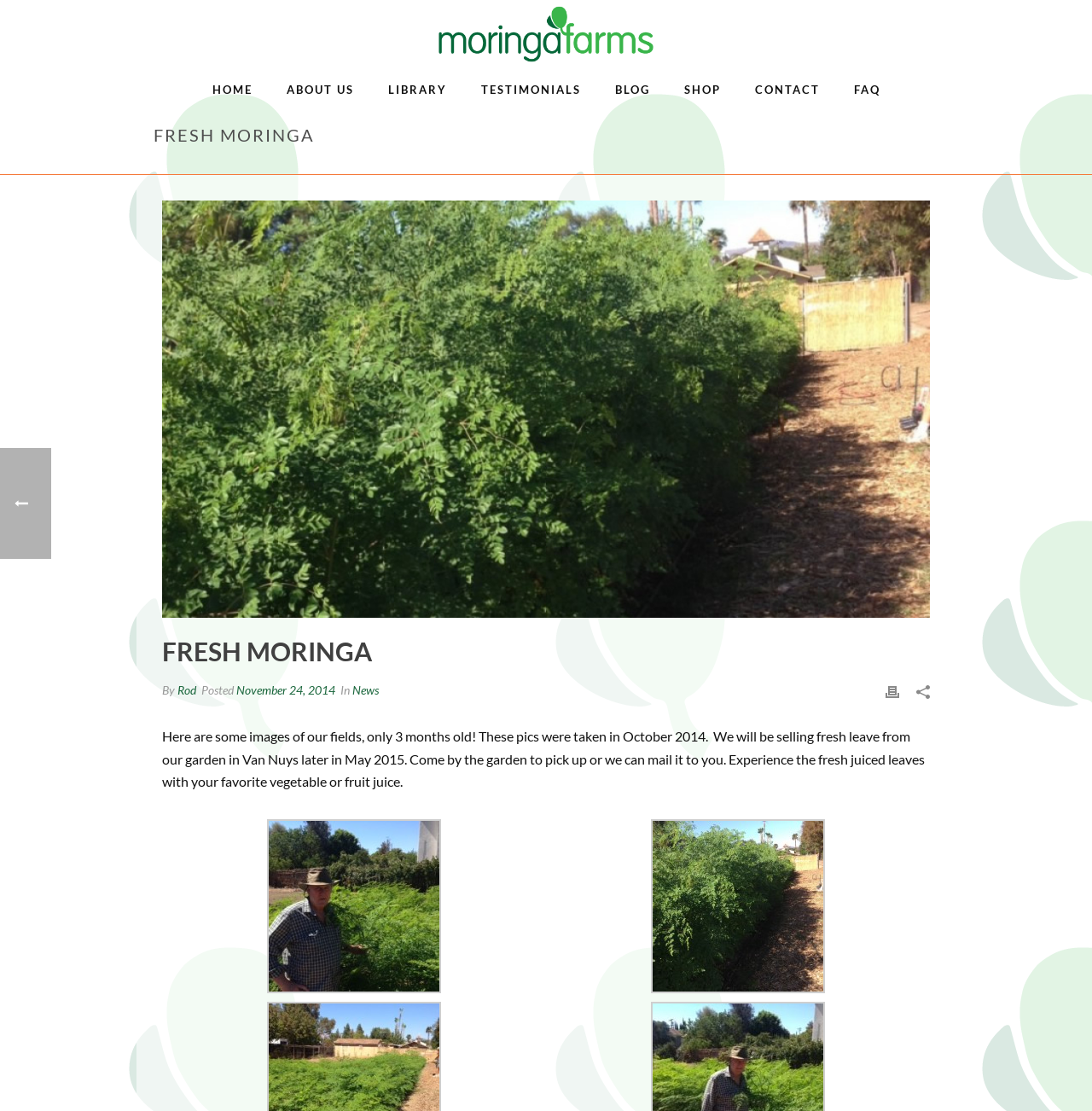From the screenshot, find the bounding box of the UI element matching this description: "title="Moringa Farms"". Supply the bounding box coordinates in the form [left, top, right, bottom], each a float between 0 and 1.

[0.389, 0.0, 0.611, 0.061]